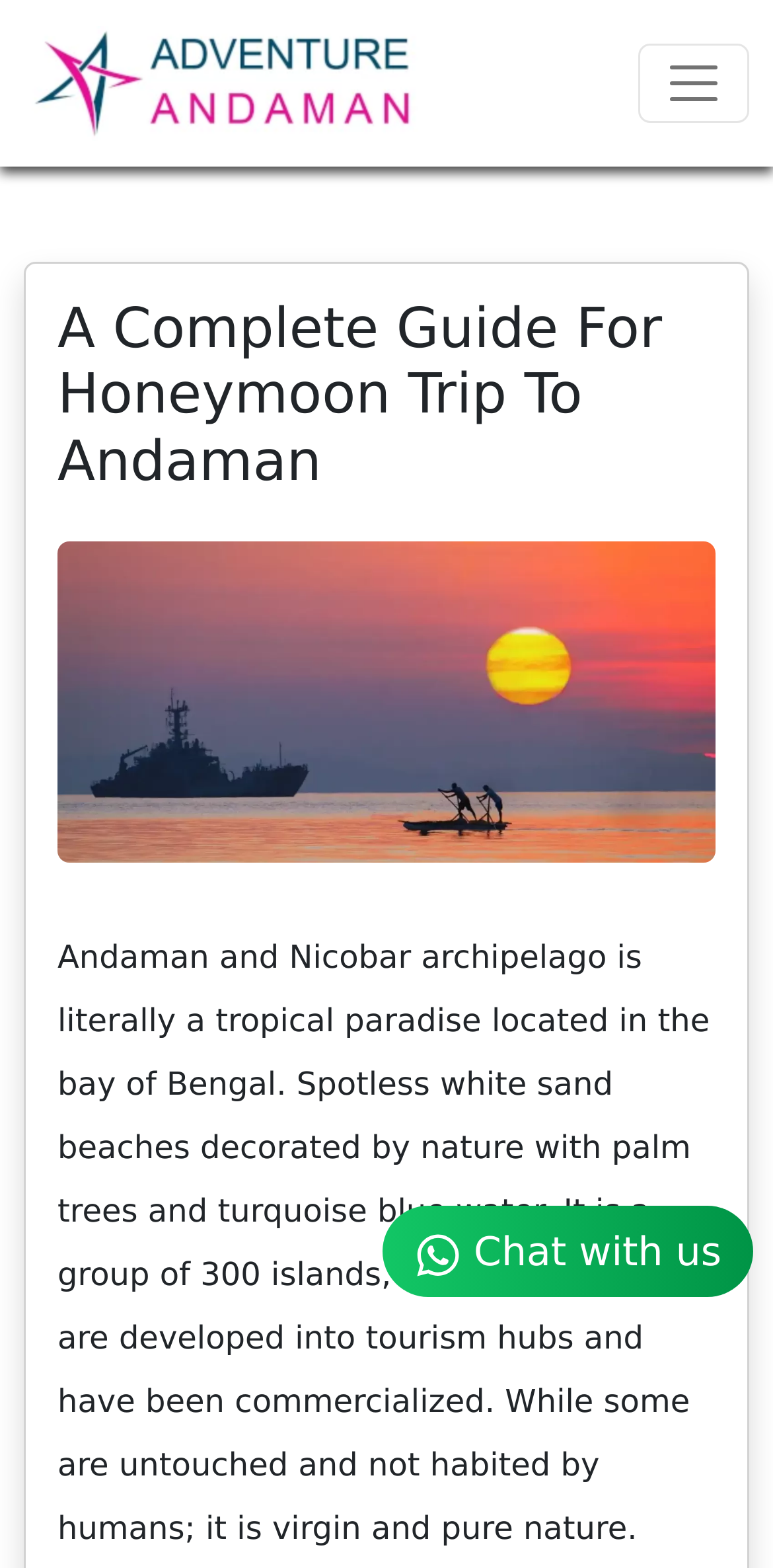Refer to the image and provide an in-depth answer to the question:
What is the number of islands in Andaman?

I found this information in the paragraph that describes Andaman and Nicobar archipelago, which states that it is a group of 300 islands.